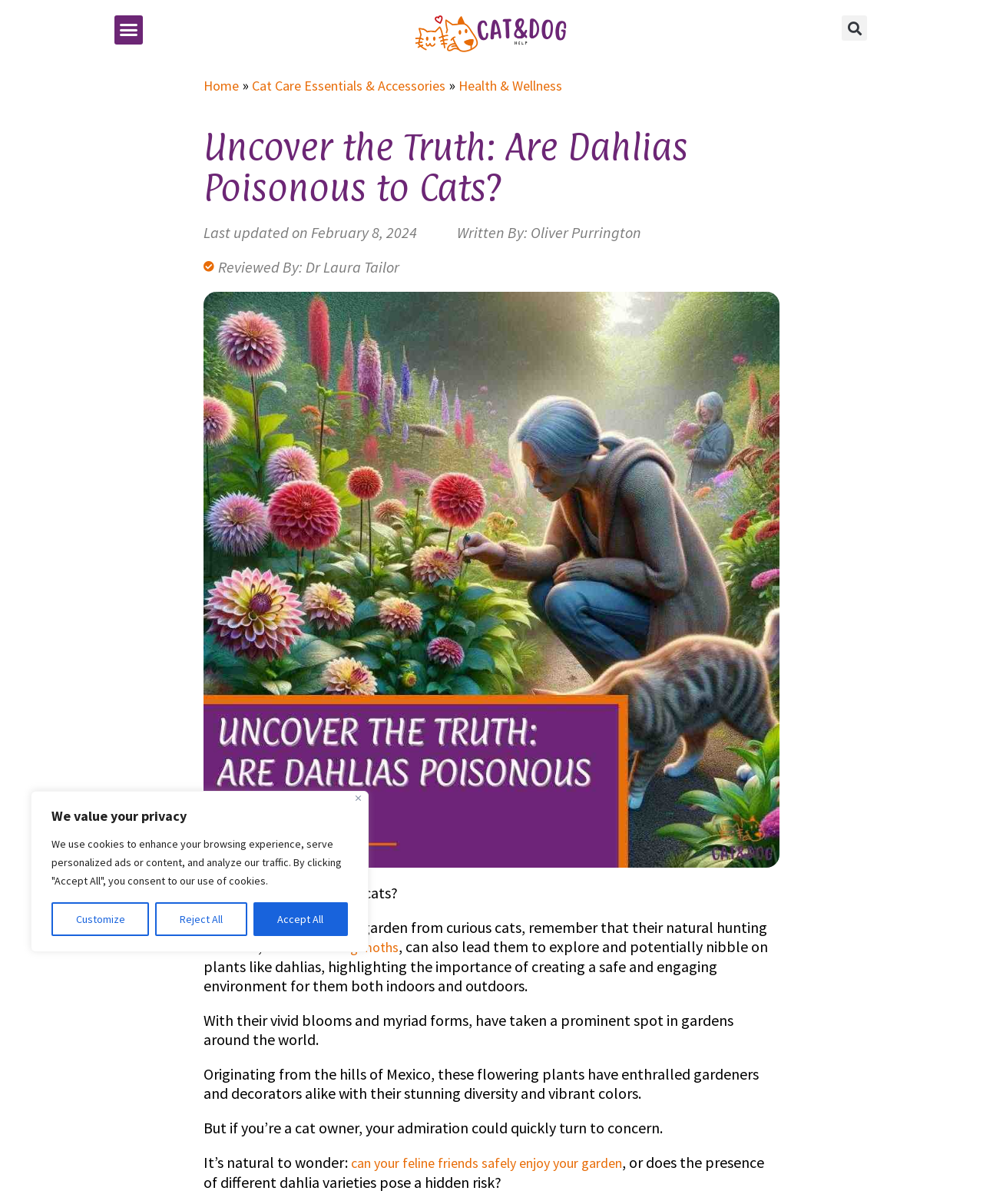Indicate the bounding box coordinates of the clickable region to achieve the following instruction: "Search for something."

[0.856, 0.013, 0.882, 0.034]